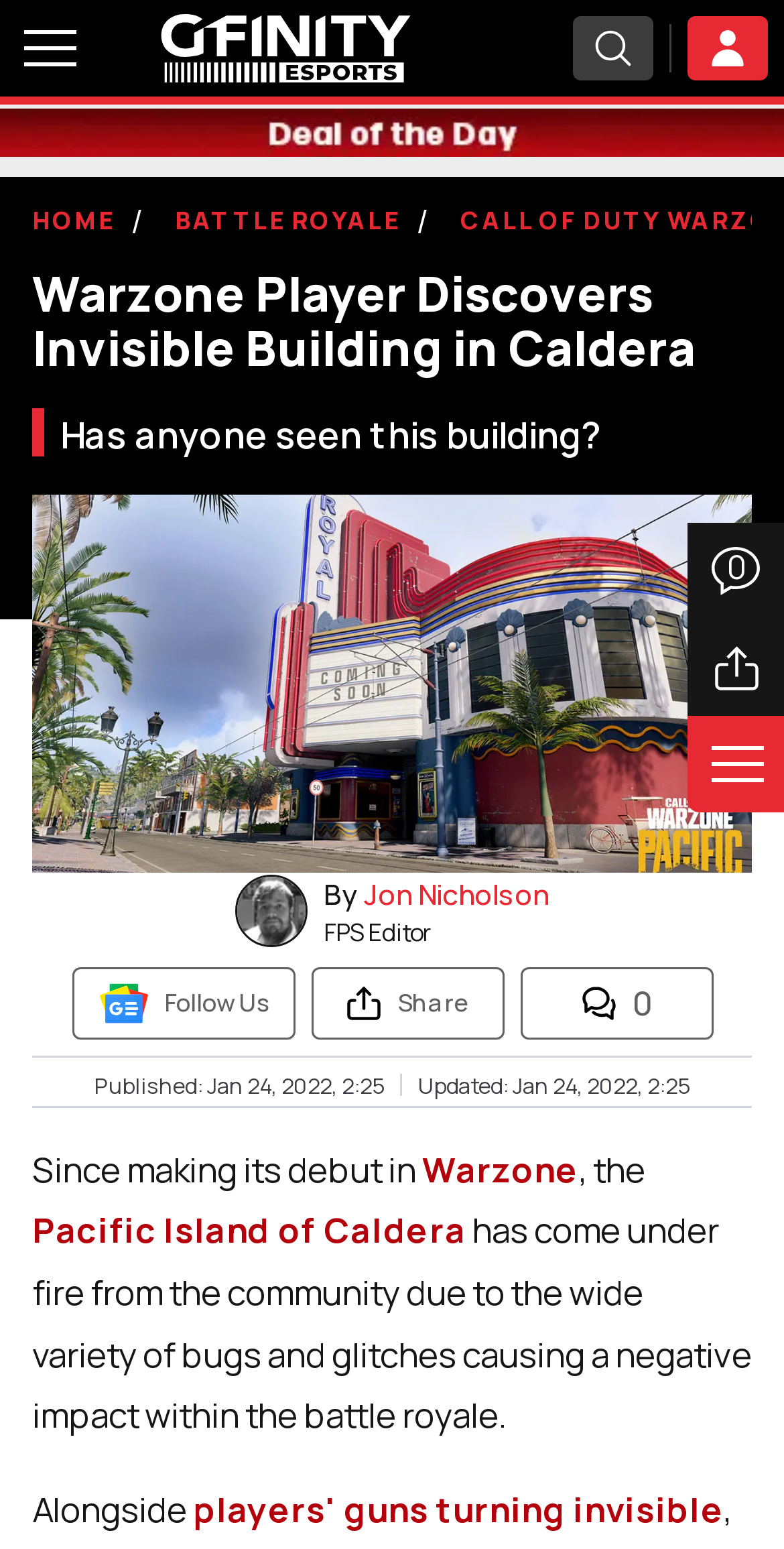Determine the bounding box coordinates for the element that should be clicked to follow this instruction: "Follow the link to Warzone". The coordinates should be given as four float numbers between 0 and 1, in the format [left, top, right, bottom].

[0.538, 0.739, 0.738, 0.769]